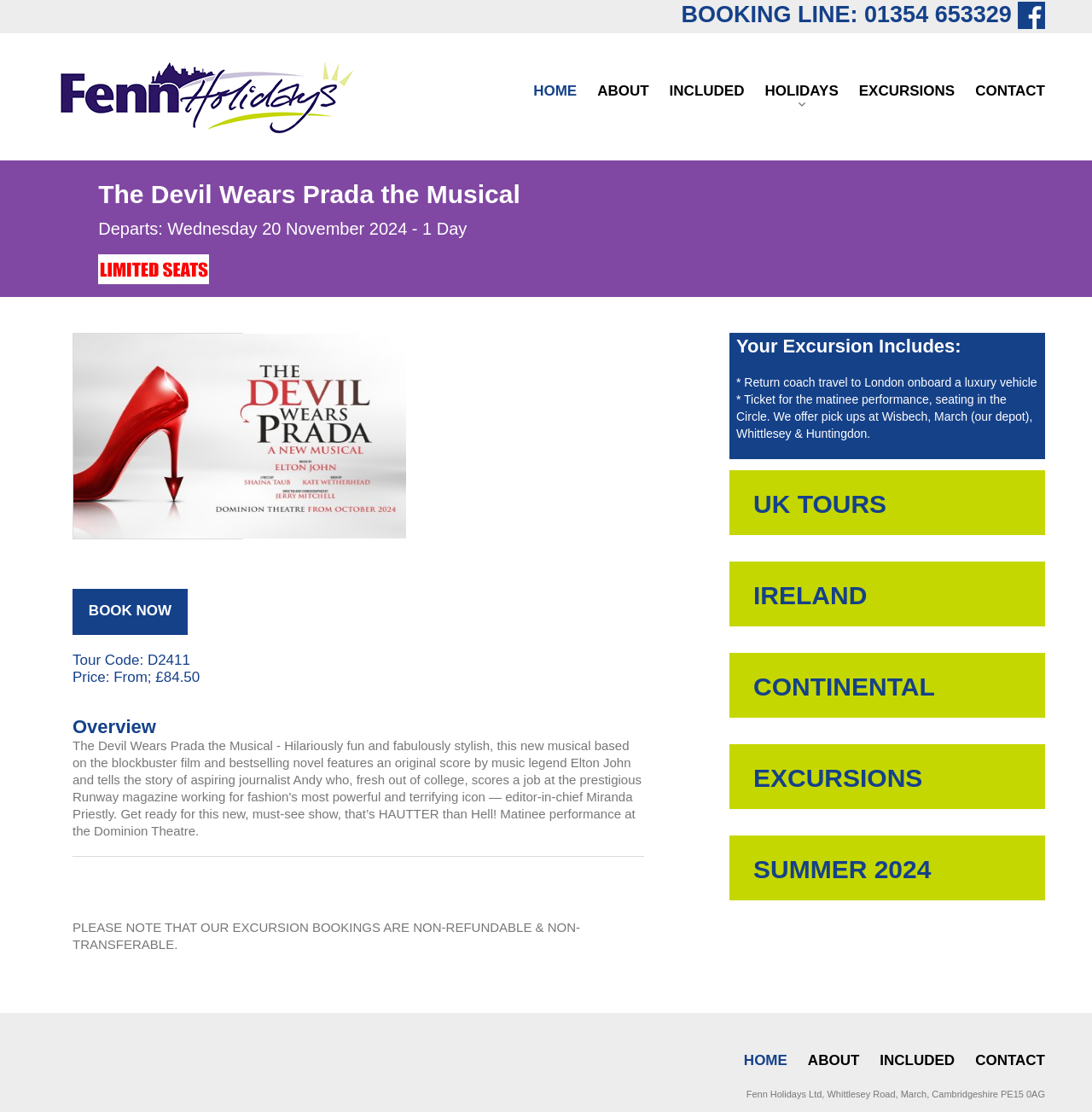What is the phone number for booking?
Please provide a full and detailed response to the question.

I found the phone number by looking at the StaticText element with the OCR text 'BOOKING LINE: 01354 653329' which is located at the top of the webpage.